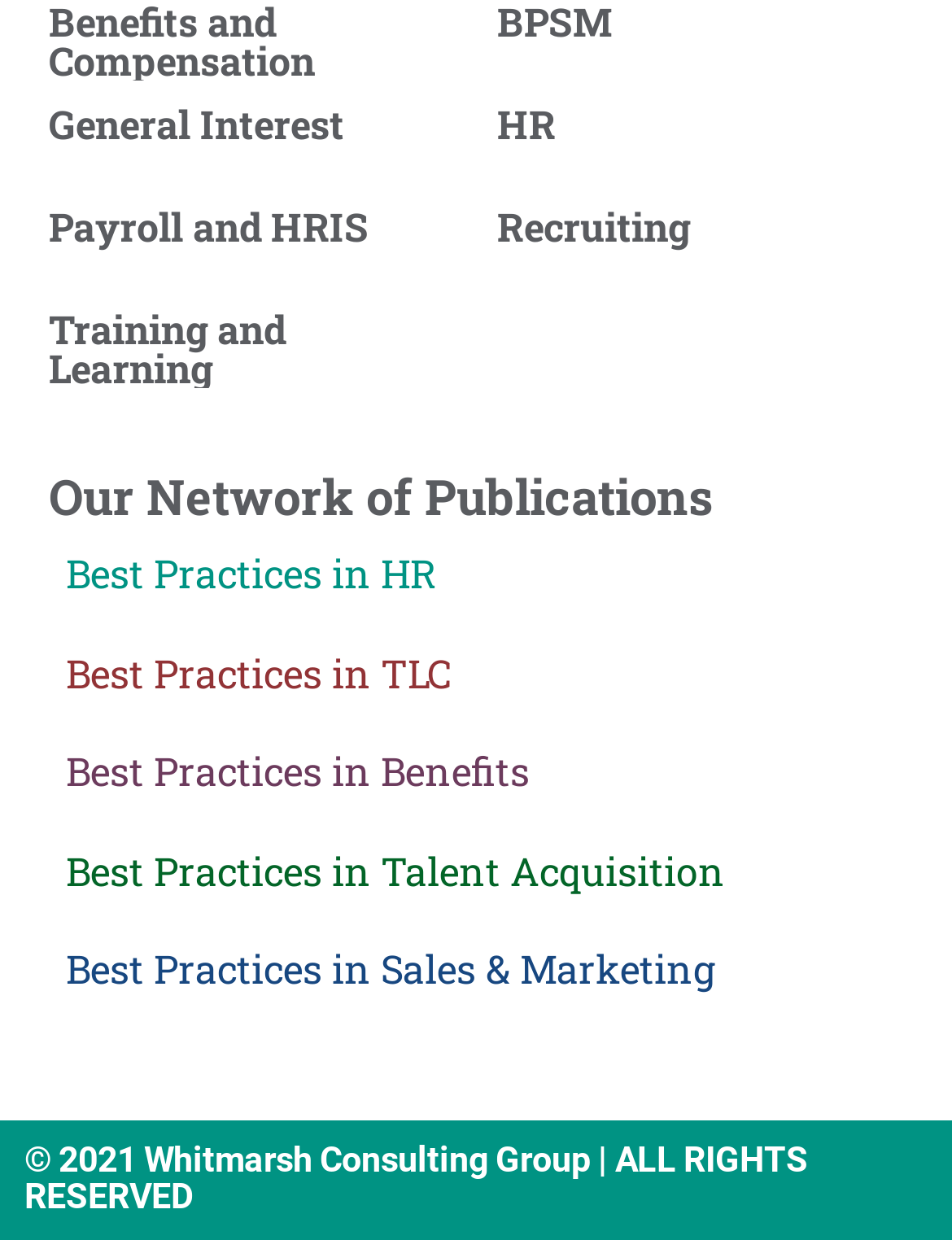Please find the bounding box coordinates of the element that must be clicked to perform the given instruction: "Click on Benefits and Compensation". The coordinates should be four float numbers from 0 to 1, i.e., [left, top, right, bottom].

[0.051, 0.003, 0.478, 0.066]